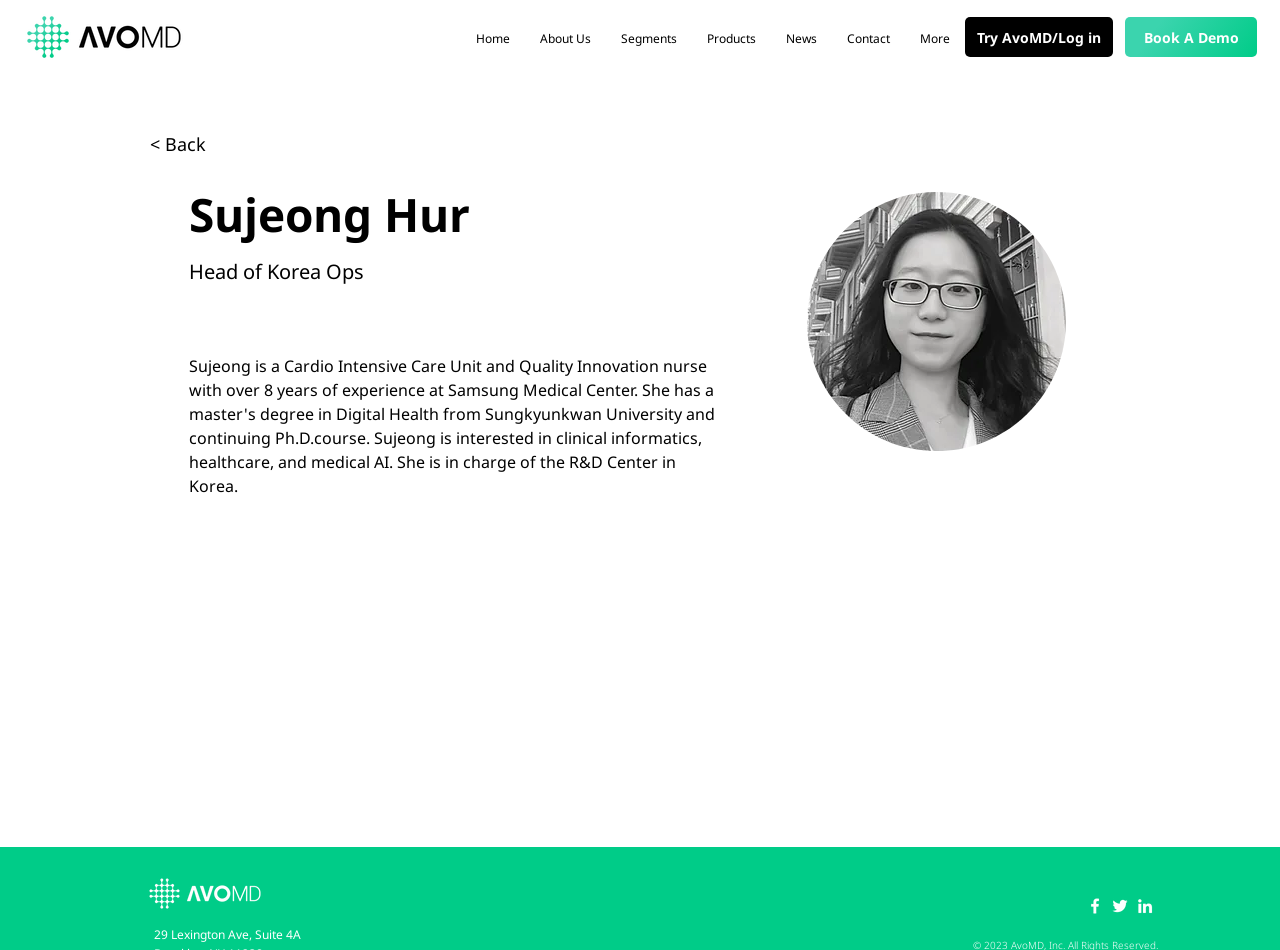Given the description "More", provide the bounding box coordinates of the corresponding UI element.

[0.707, 0.015, 0.754, 0.067]